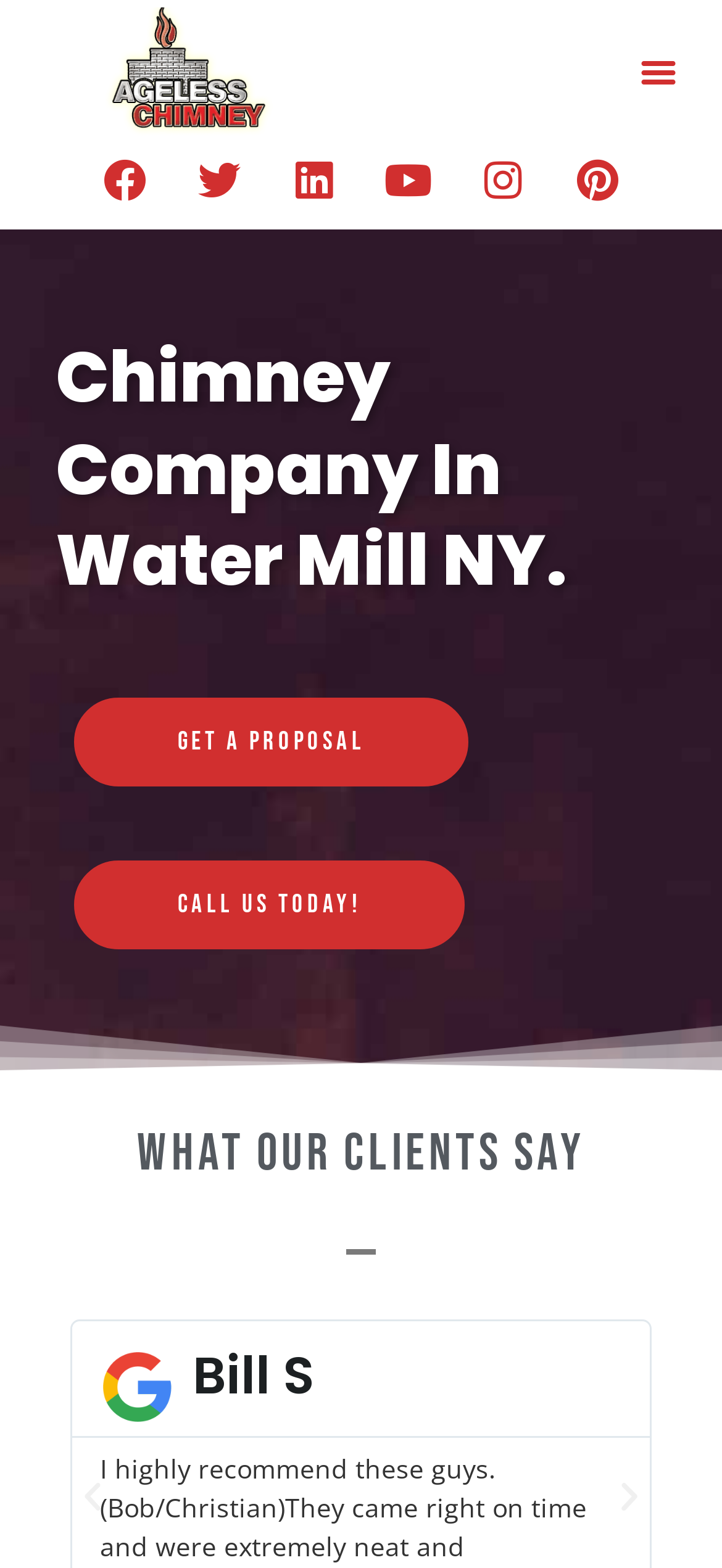Please determine the bounding box coordinates of the element's region to click for the following instruction: "Click the Ageless Chimney logo".

[0.145, 0.005, 0.379, 0.088]